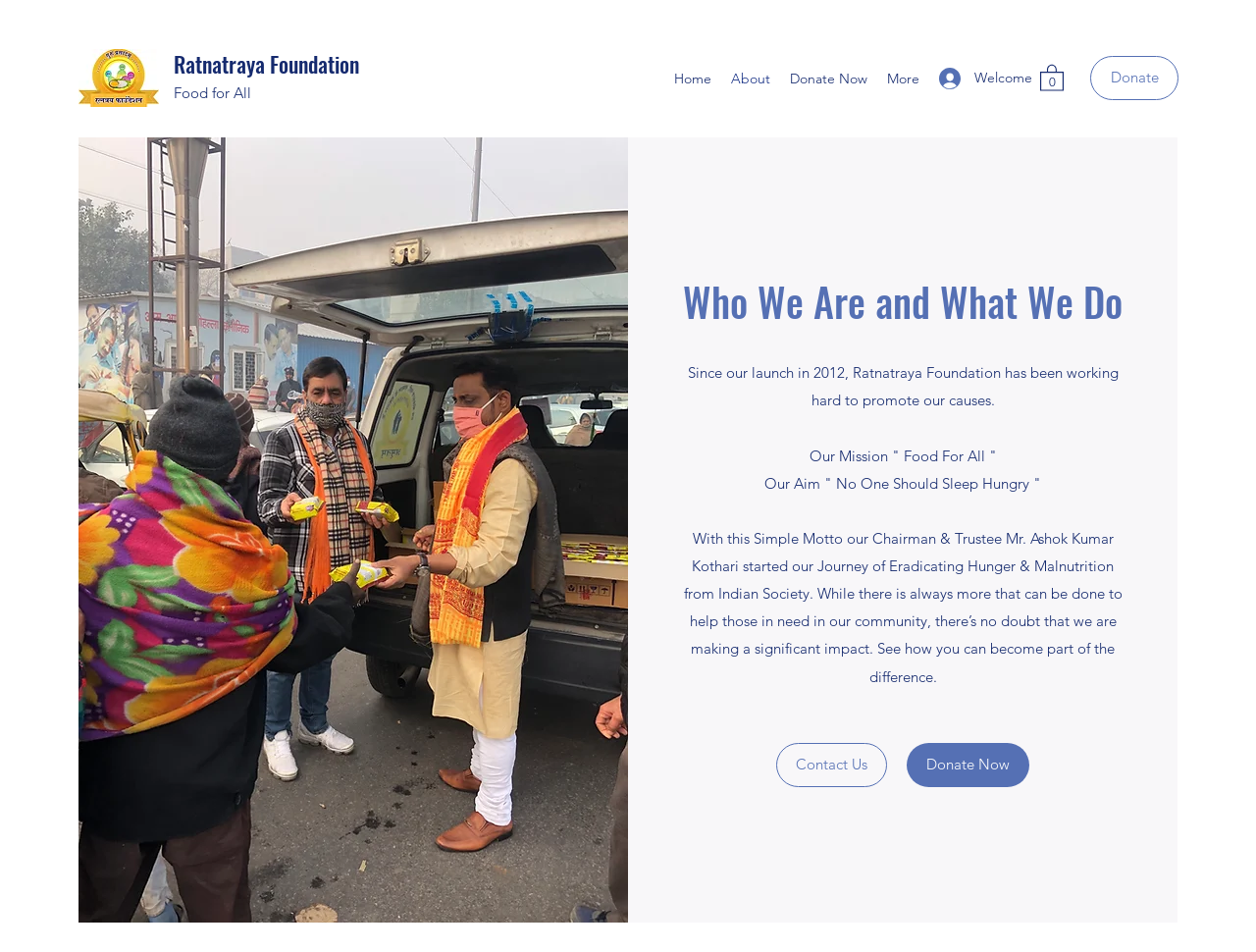Can you show the bounding box coordinates of the region to click on to complete the task described in the instruction: "Click the Ratnatraya Foundation logo"?

[0.062, 0.051, 0.127, 0.112]